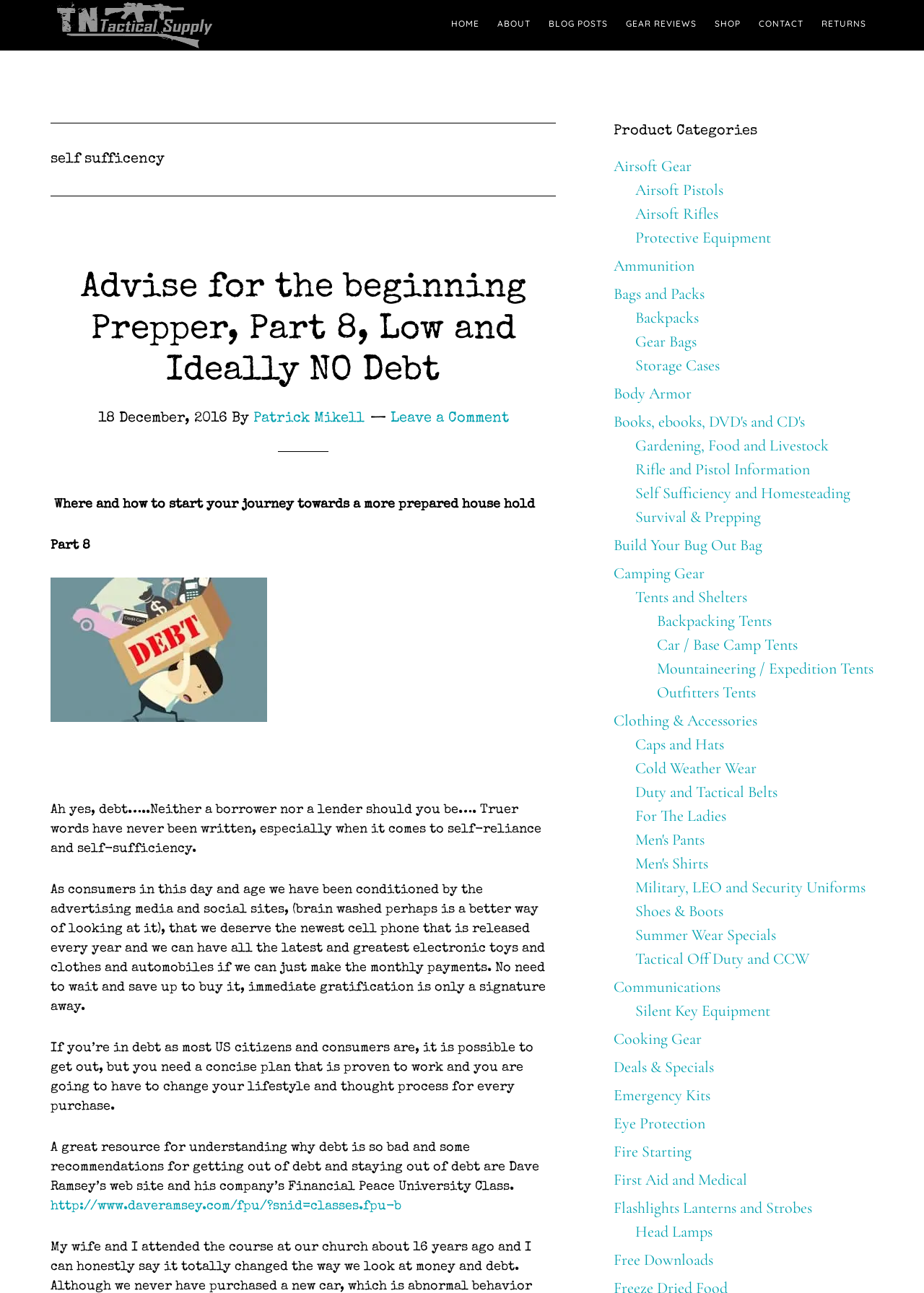Identify the bounding box for the UI element described as: "Older Post". The coordinates should be four float numbers between 0 and 1, i.e., [left, top, right, bottom].

None